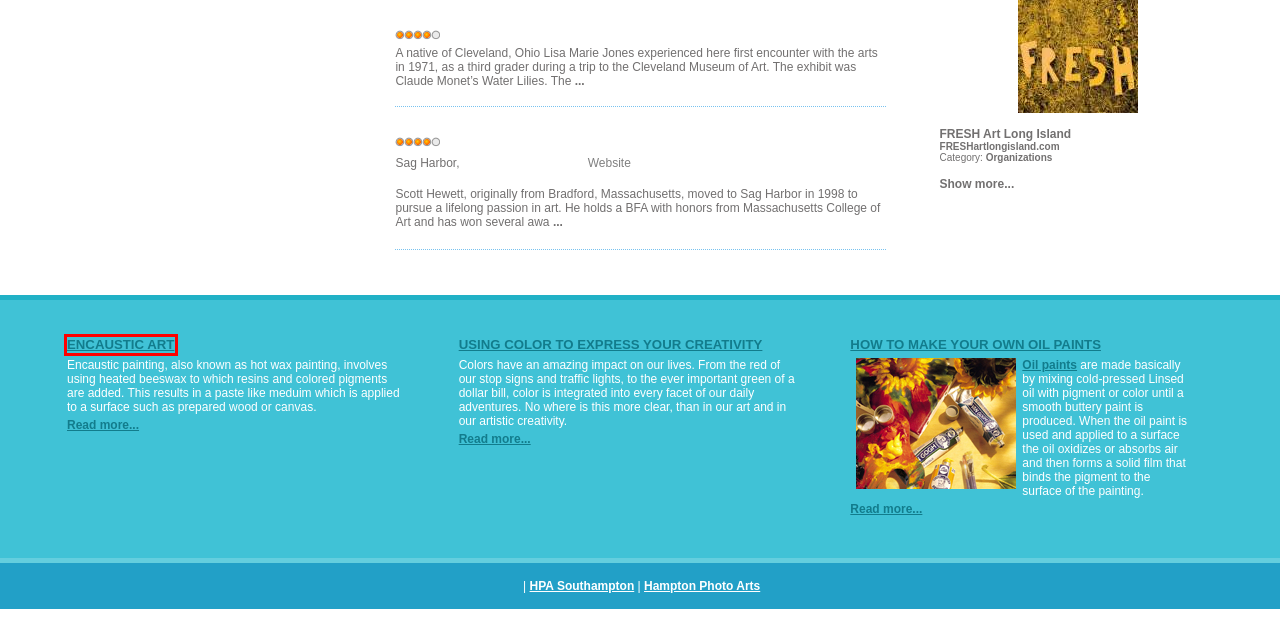You are looking at a screenshot of a webpage with a red bounding box around an element. Determine the best matching webpage description for the new webpage resulting from clicking the element in the red bounding box. Here are the descriptions:
A. Long Island Artists Community - Art Galleries
B. Long Island Artists Community - Using Color to Express Your Creativity
C. Long Island Artists Community - Encaustic Art
D. Long Island Artists Community - FRESH Art Long Island
E. Scott Hewett Fine Art
F. Long Island Artists Community - Add Listing to Root
G. Long Island Artists Community - Long Island Art News
H. Long Island Artists Community - How to make your own oil paints

C